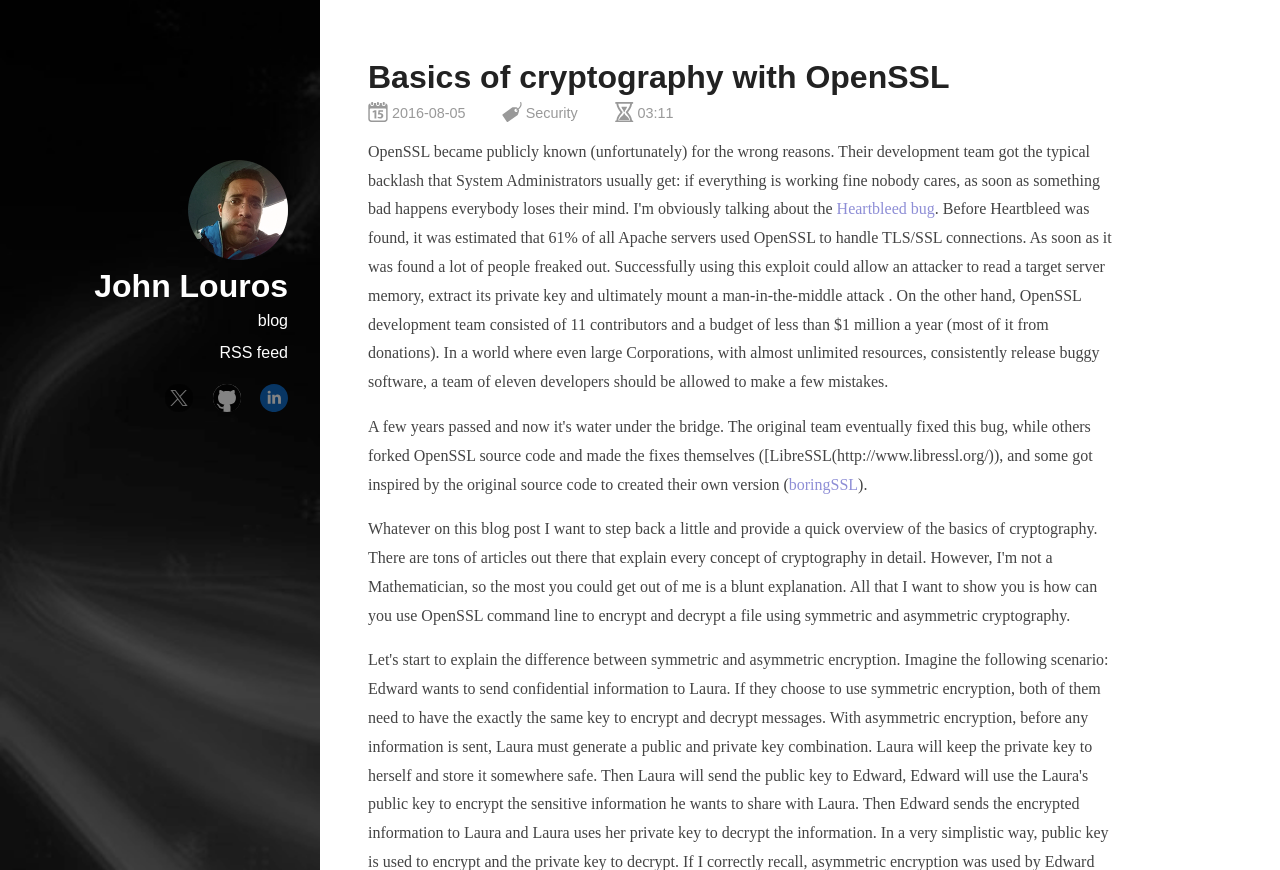Based on the image, provide a detailed response to the question:
What is the date of the blog post?

The date '2016-08-05' is mentioned in the time element within the blog post section, indicating the date when the blog post was published.